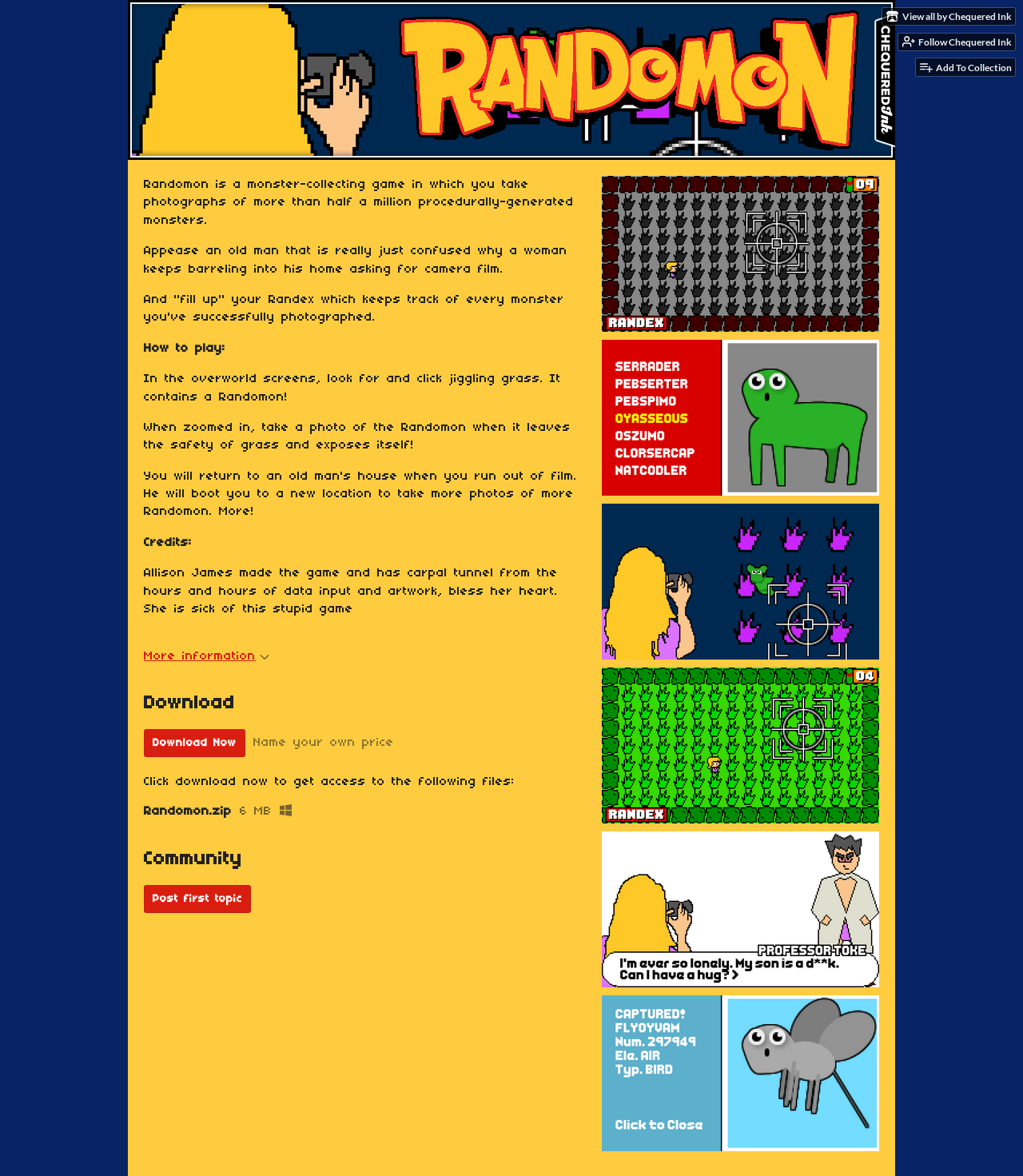What is the purpose of the Randex?
Using the image, answer in one word or phrase.

Track photographed monsters